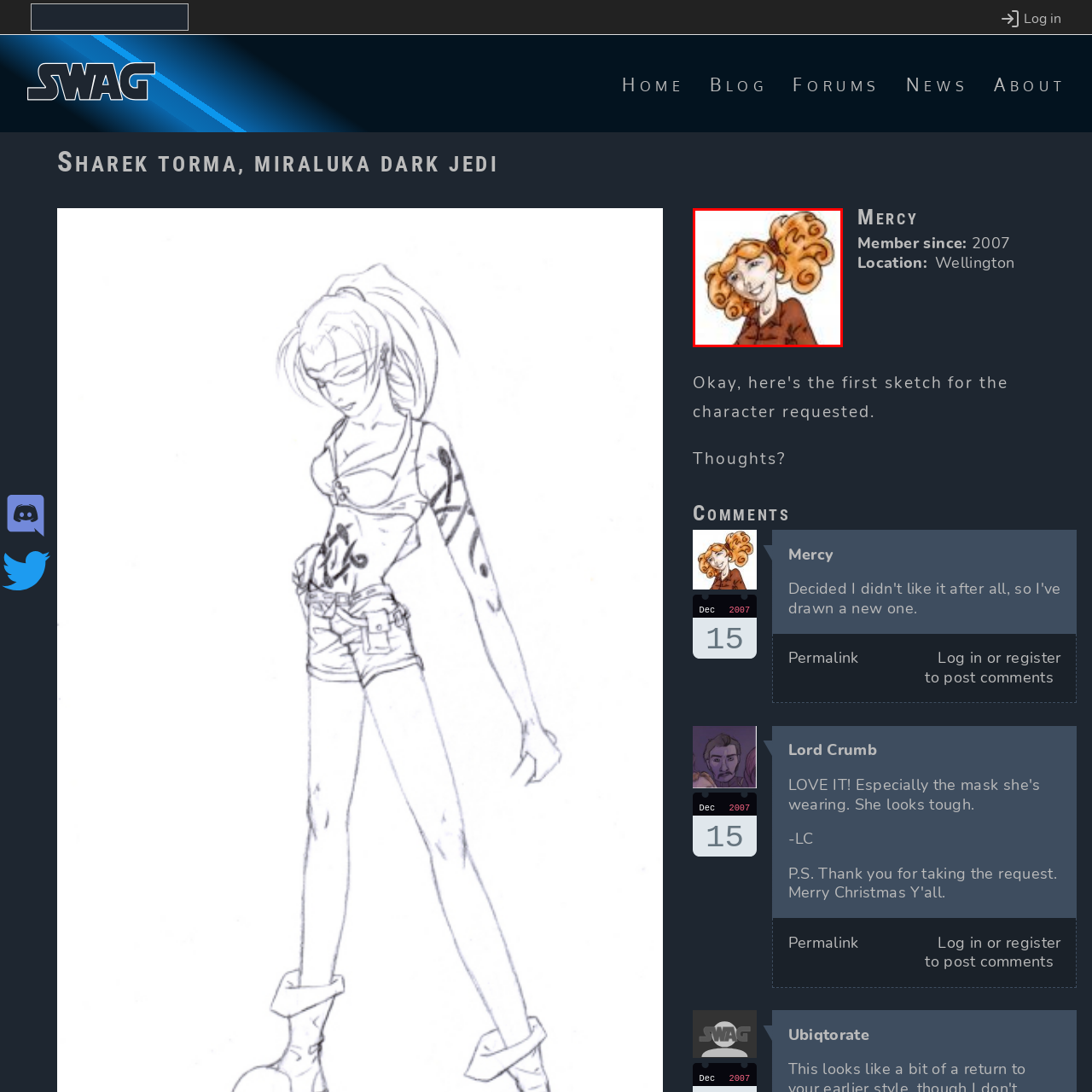What is the color of the character's top?
Analyze the image marked by the red bounding box and respond with an in-depth answer considering the visual clues.

According to the caption, the character's attire consists of a 'brown top', which indicates that the top is brown in color.